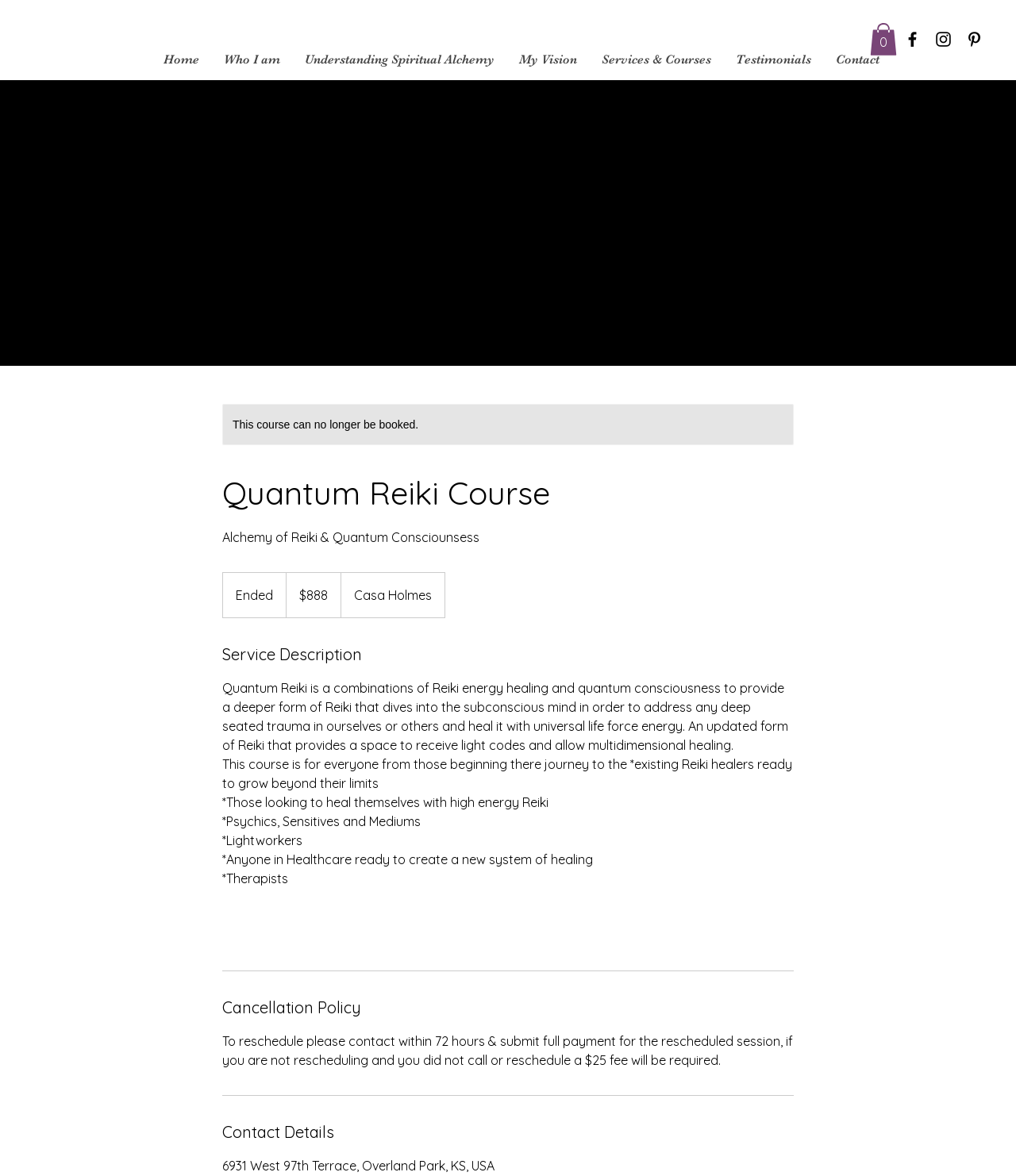Please determine the bounding box coordinates for the element that should be clicked to follow these instructions: "Click the Facebook icon".

[0.888, 0.025, 0.908, 0.042]